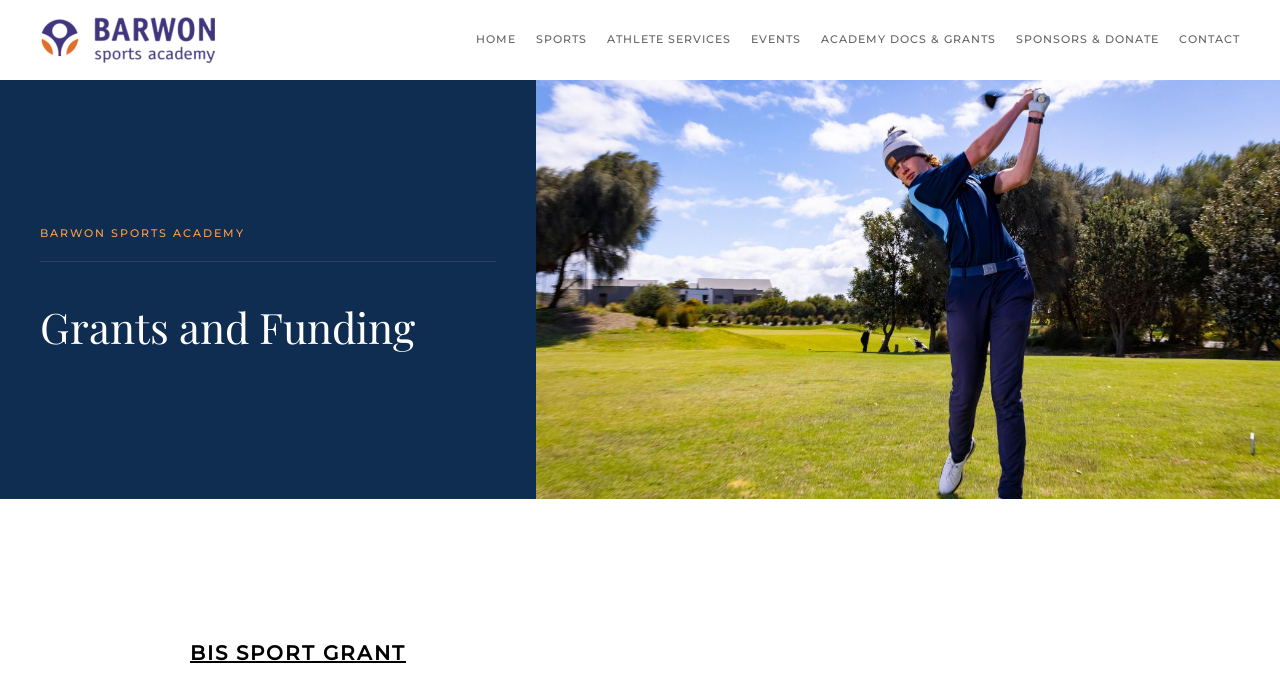What is the second heading on the page?
Look at the image and respond with a single word or a short phrase.

BIS SPORT GRANT